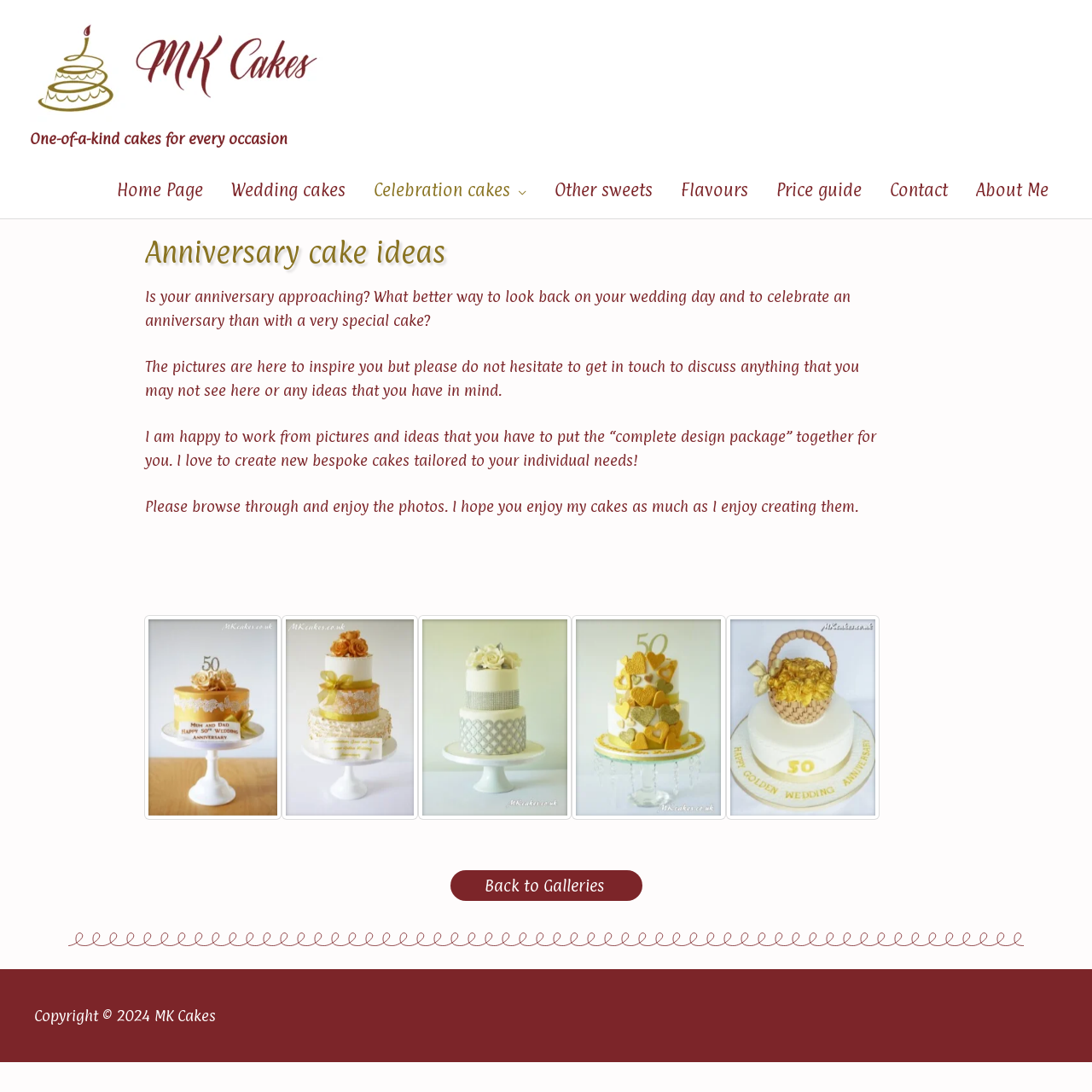Pinpoint the bounding box coordinates of the clickable element needed to complete the instruction: "Go back to the 'Galleries'". The coordinates should be provided as four float numbers between 0 and 1: [left, top, right, bottom].

[0.412, 0.797, 0.588, 0.825]